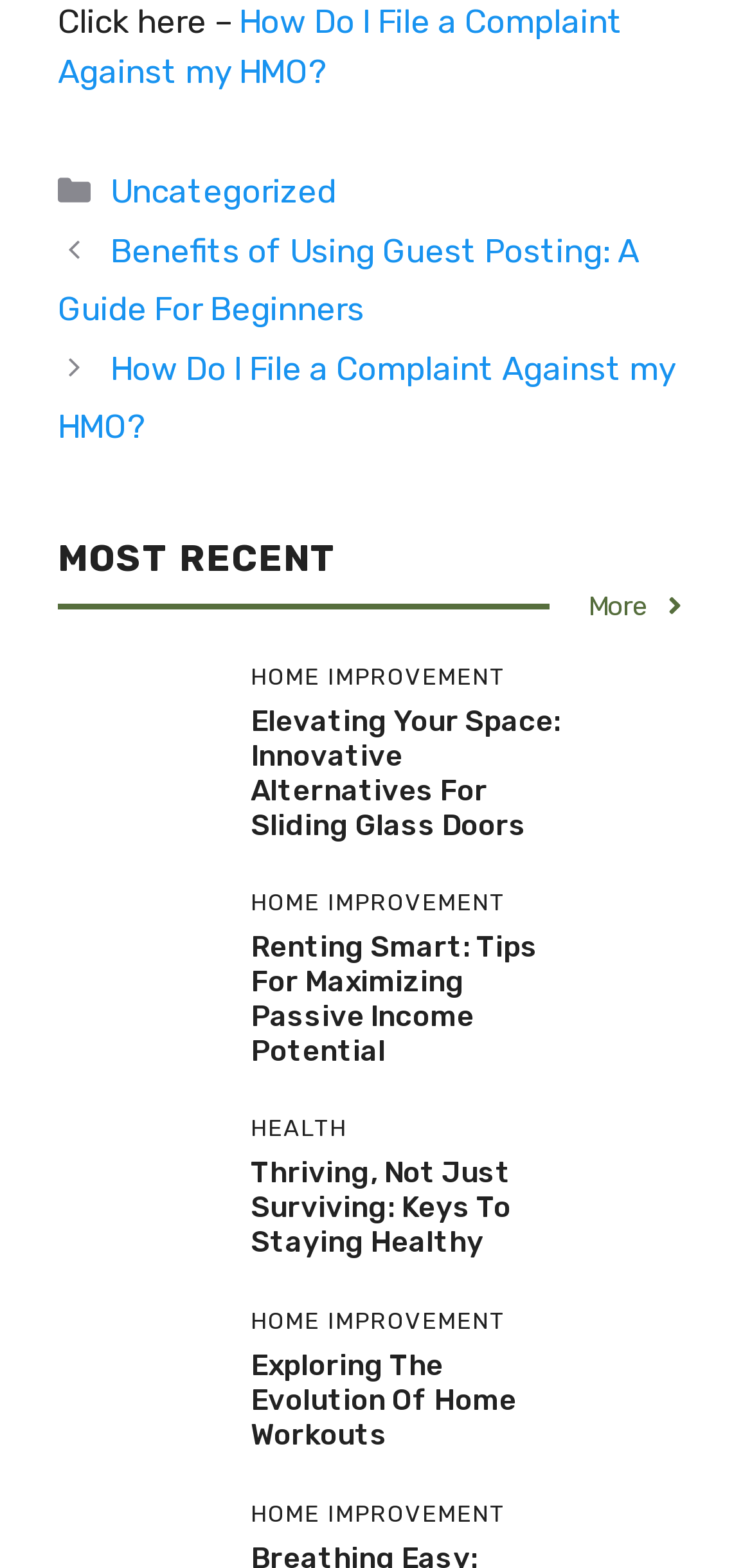Show me the bounding box coordinates of the clickable region to achieve the task as per the instruction: "Click on 'More'".

[0.782, 0.373, 0.915, 0.399]